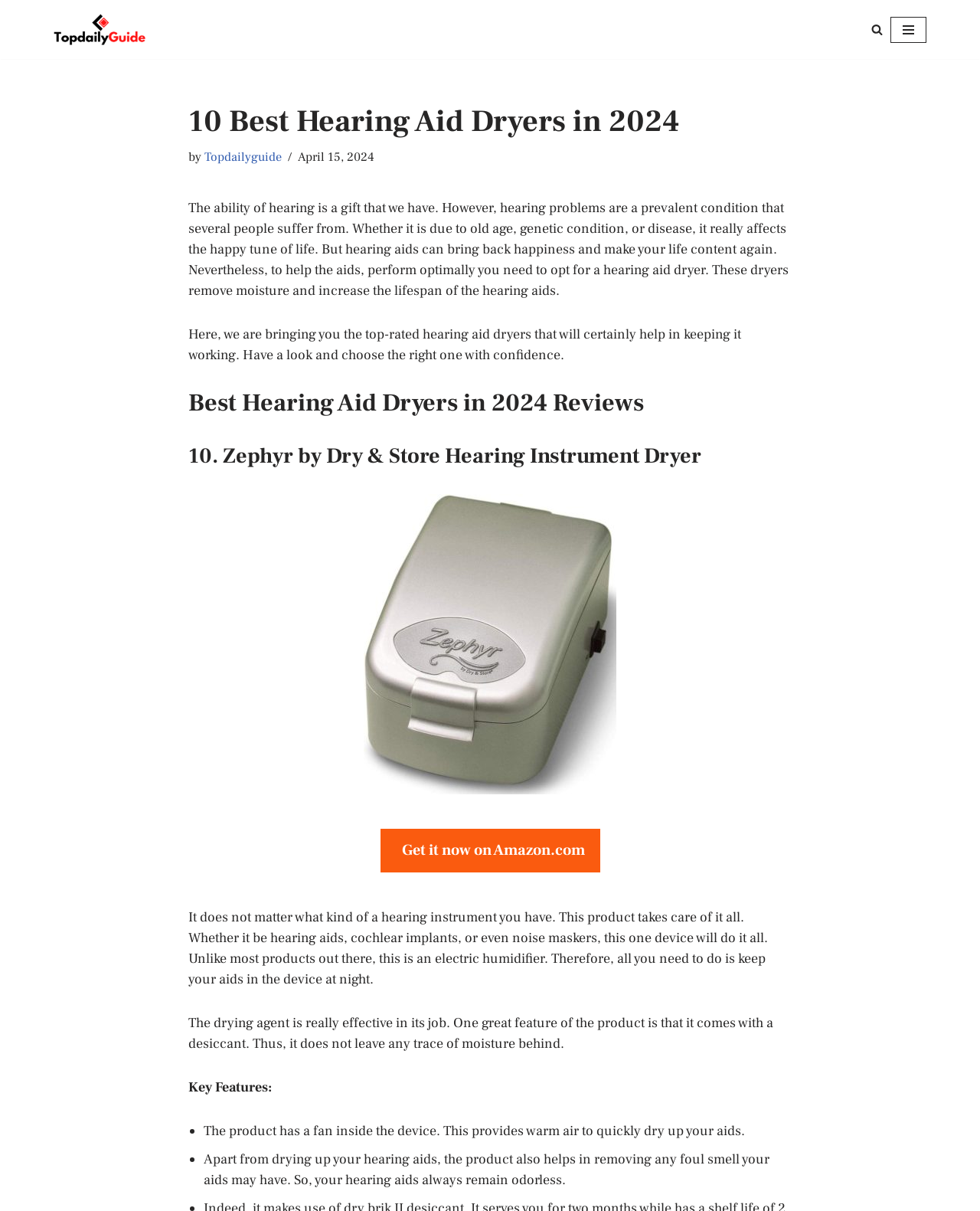Generate the text content of the main headline of the webpage.

10 Best Hearing Aid Dryers in 2024